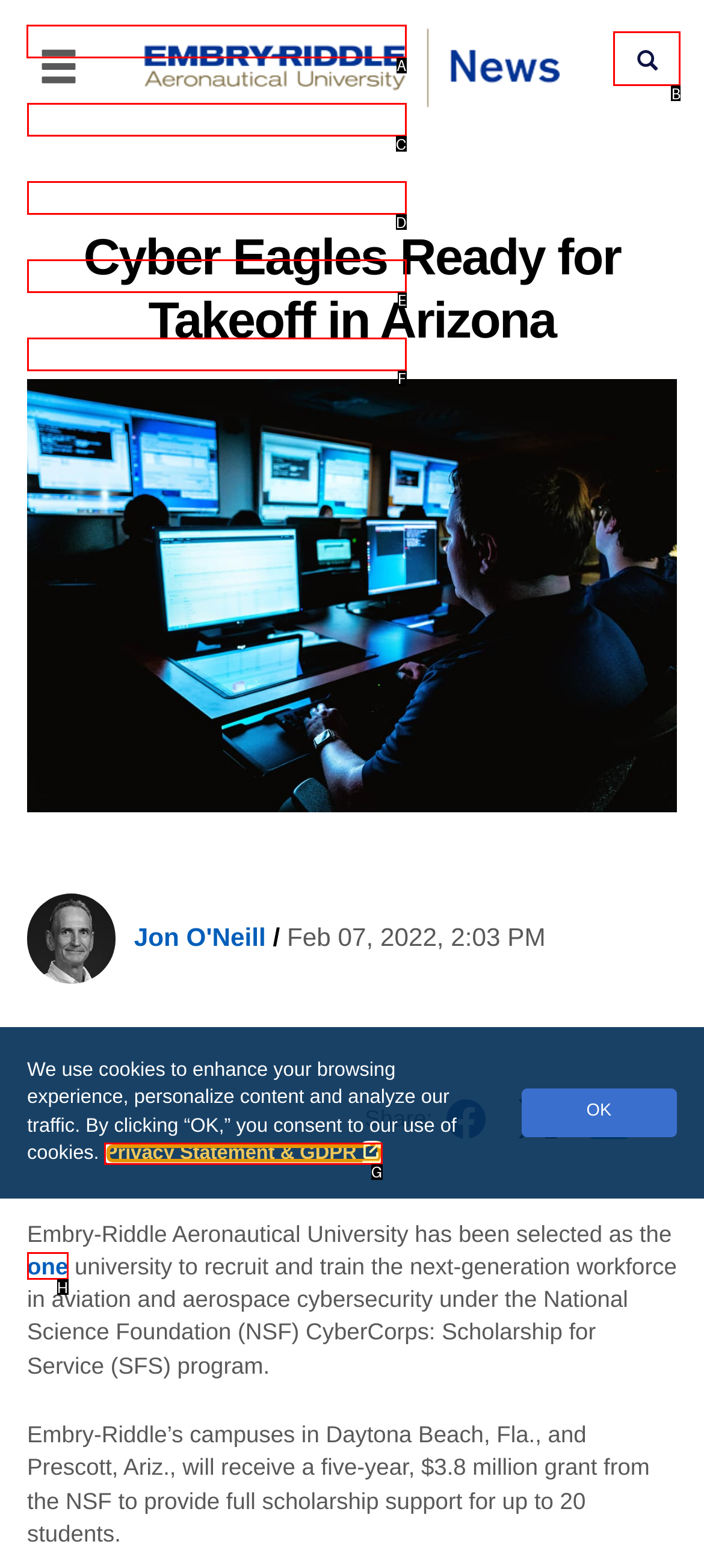Determine which option should be clicked to carry out this task: go to home page
State the letter of the correct choice from the provided options.

A